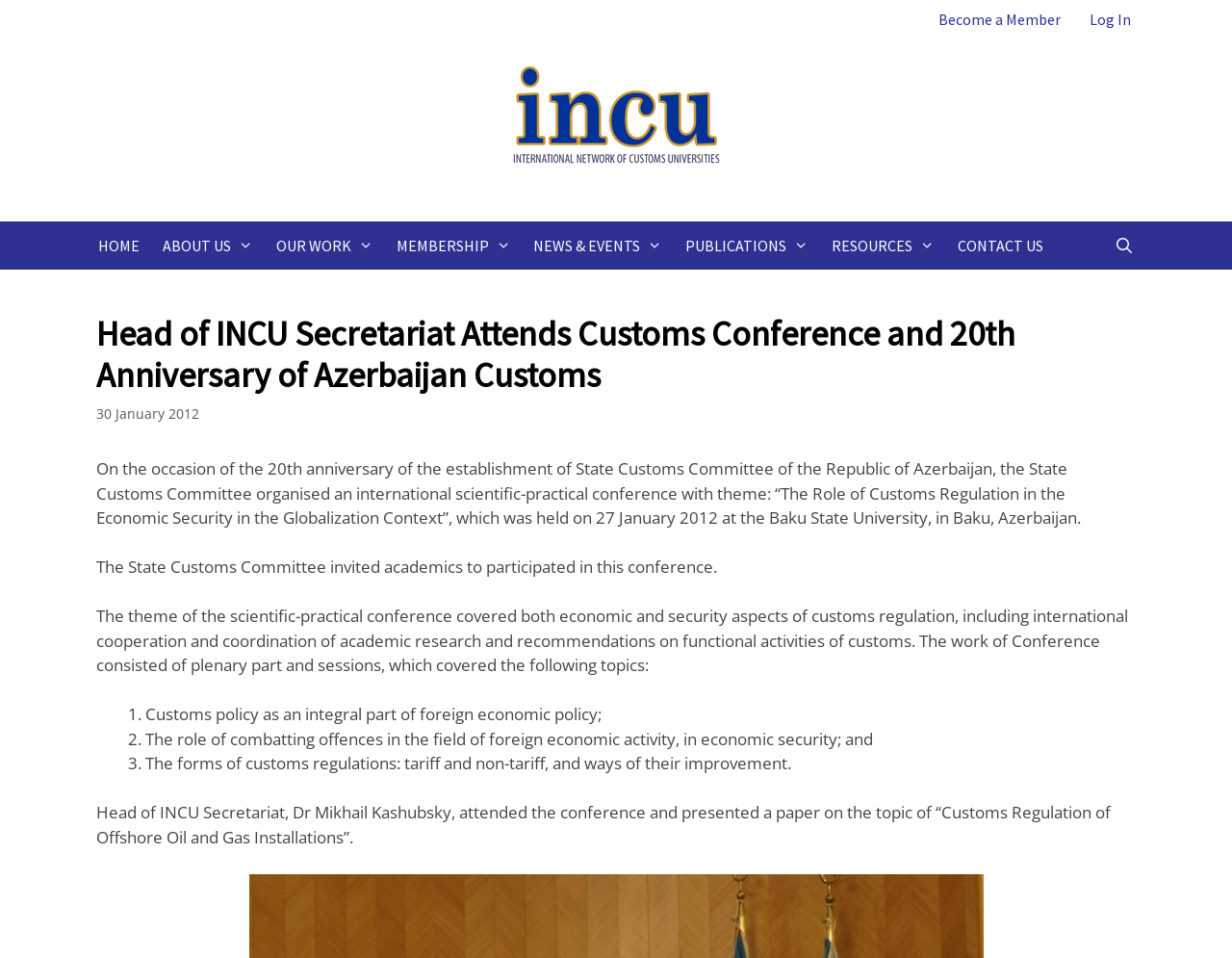Pinpoint the bounding box coordinates of the area that must be clicked to complete this instruction: "Read about INCU".

[0.416, 0.107, 0.584, 0.13]